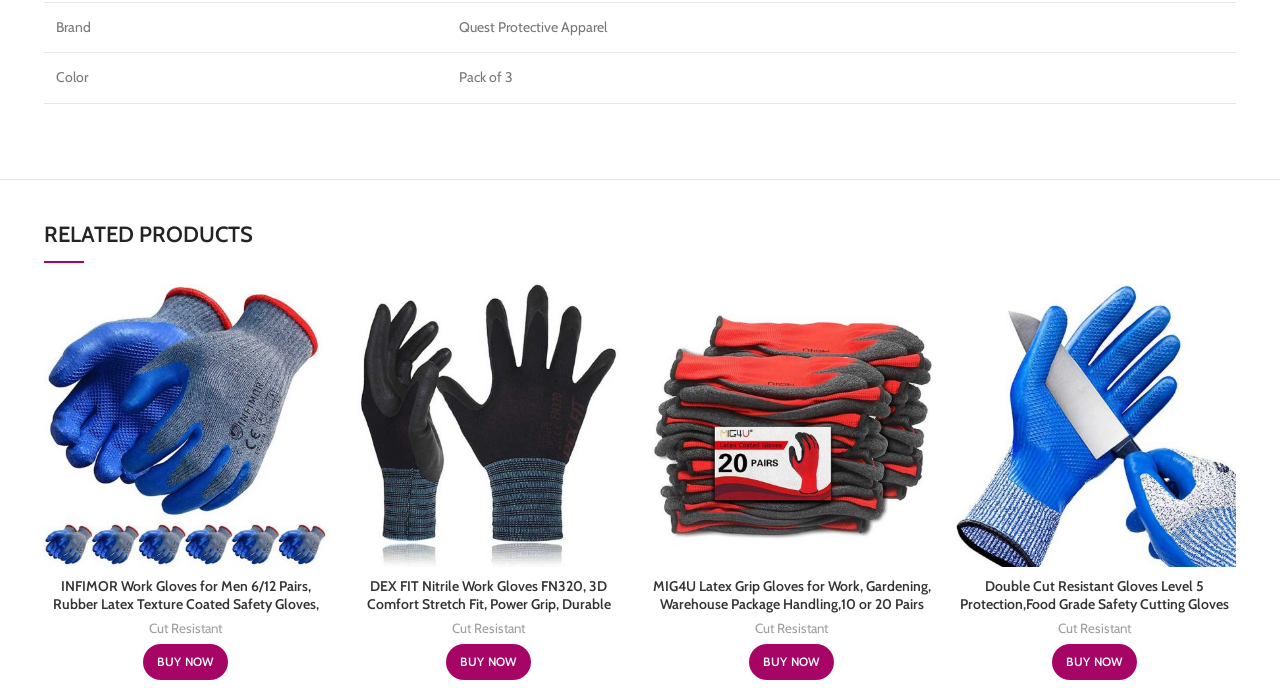Identify the bounding box coordinates of the specific part of the webpage to click to complete this instruction: "Click on the 'DEX FIT Nitrile Work Gloves FN320, 3D Comfort Stretch Fit, Power Grip, Durable Nitrile, Lightweight & Washable Nylon 1PR' link".

[0.283, 0.831, 0.48, 0.909]